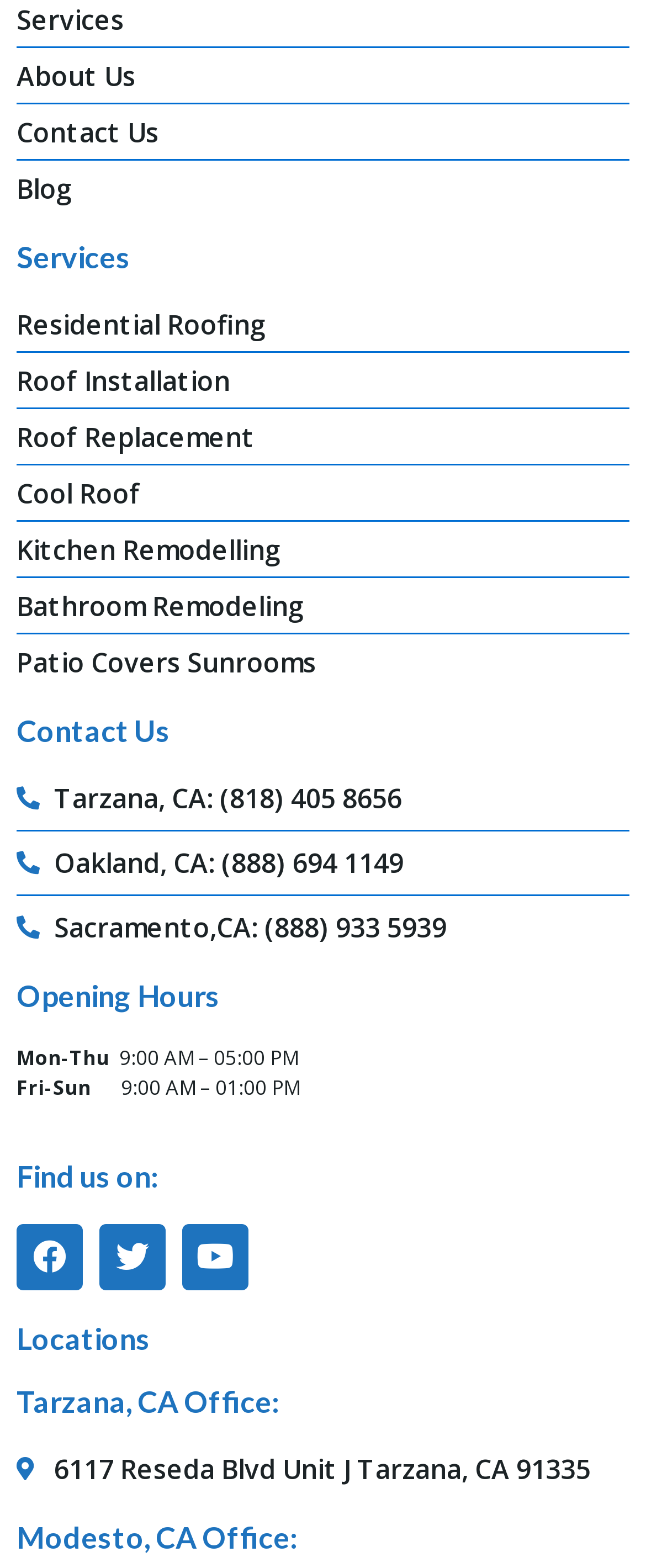How many services are listed?
Could you answer the question in a detailed manner, providing as much information as possible?

I counted the number of links under the 'Services' heading, which are 'Residential Roofing', 'Roof Installation', 'Roof Replacement', 'Cool Roof', 'Kitchen Remodelling', 'Bathroom Remodeling', 'Patio Covers Sunrooms'. There are 7 services listed.